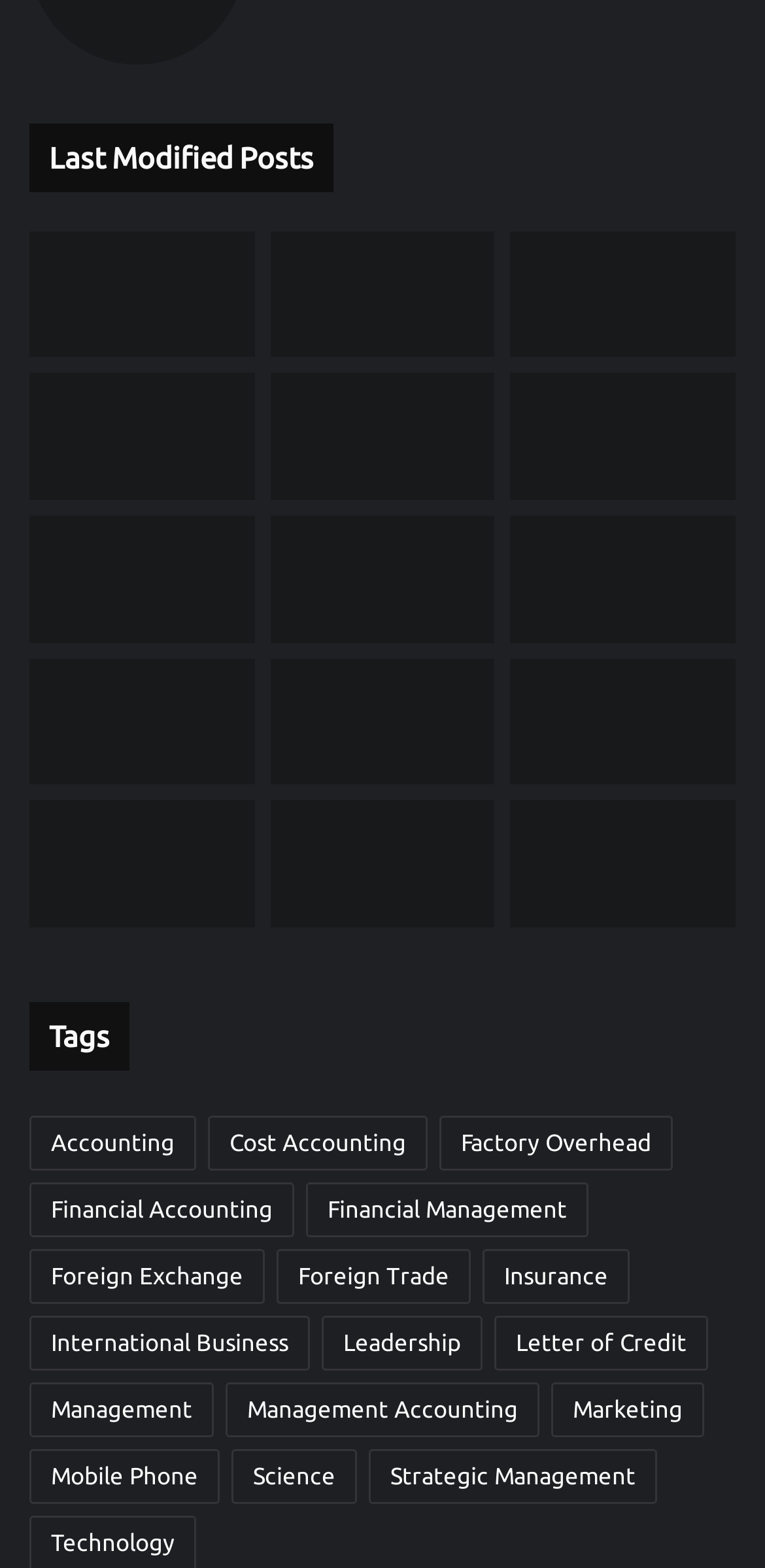Determine the bounding box coordinates of the target area to click to execute the following instruction: "View 'Accounting' category."

[0.038, 0.711, 0.256, 0.746]